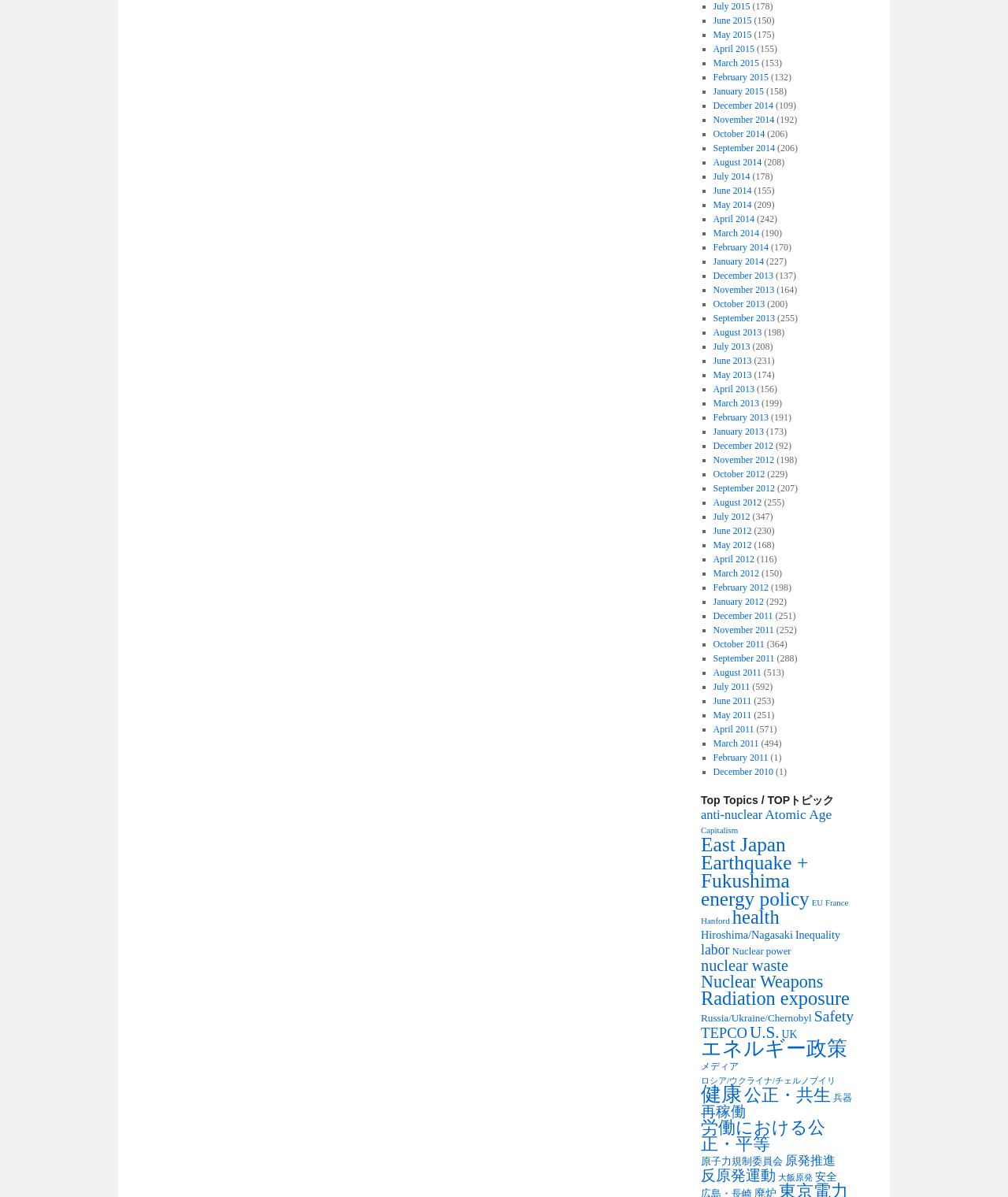What is the purpose of the numbers in parentheses?
Refer to the image and provide a thorough answer to the question.

The numbers in parentheses, such as '(178)' and '(150)', appear next to each month and year link. Based on their consistent pattern and formatting, I infer that they represent a count or quantity related to each month and year, possibly indicating the number of articles or posts published during that time period.